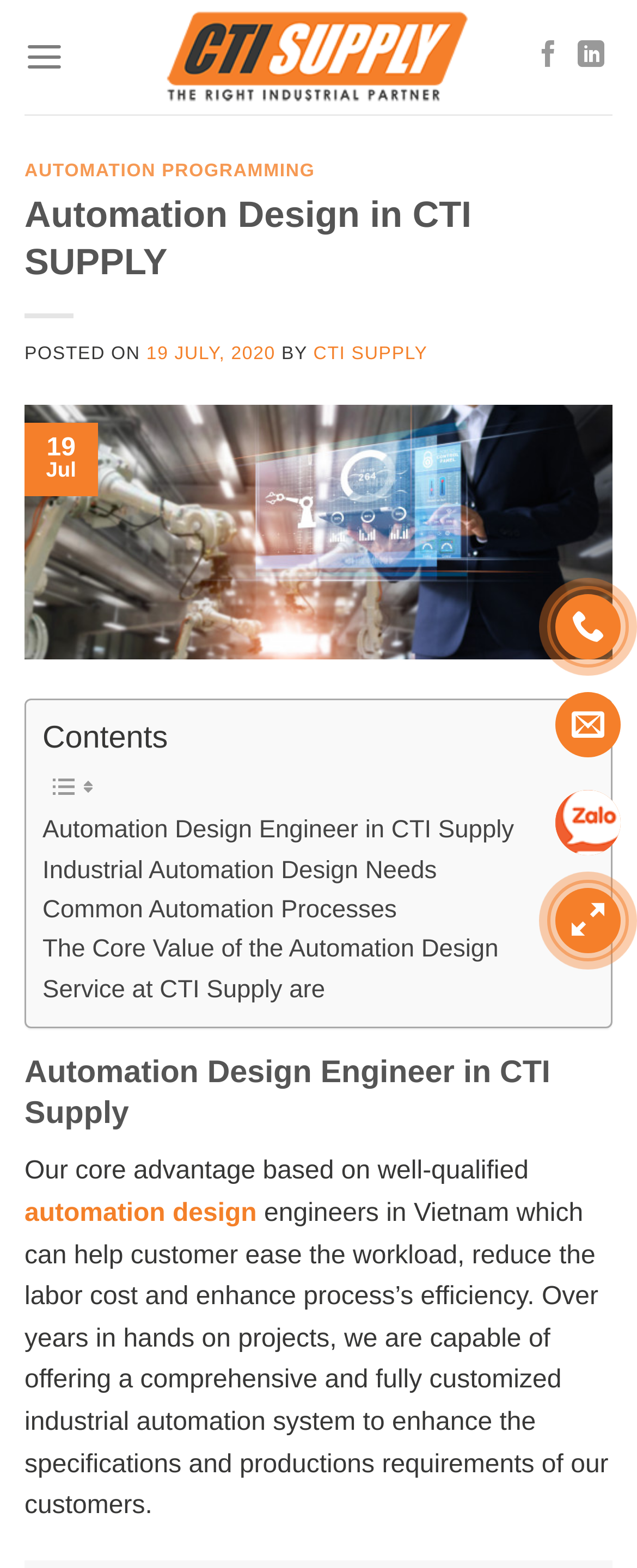Find and indicate the bounding box coordinates of the region you should select to follow the given instruction: "Click on 'Posts' navigation".

None